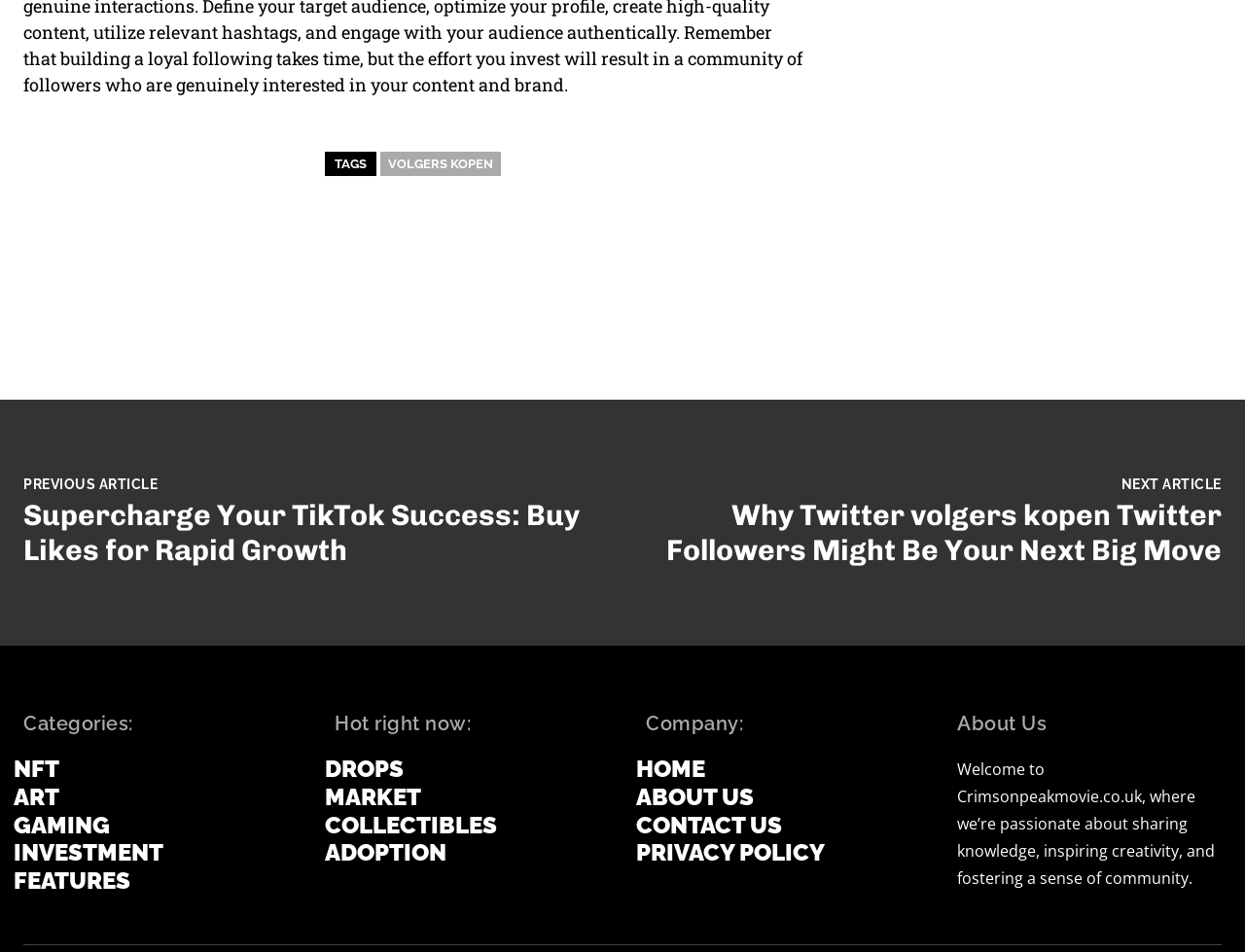How many links are under the 'Company:' heading?
Please respond to the question with a detailed and informative answer.

I counted the number of links under the 'Company:' heading, which are 'HOME', 'ABOUT US', 'CONTACT US', 'PRIVACY POLICY', and there are 4 in total.